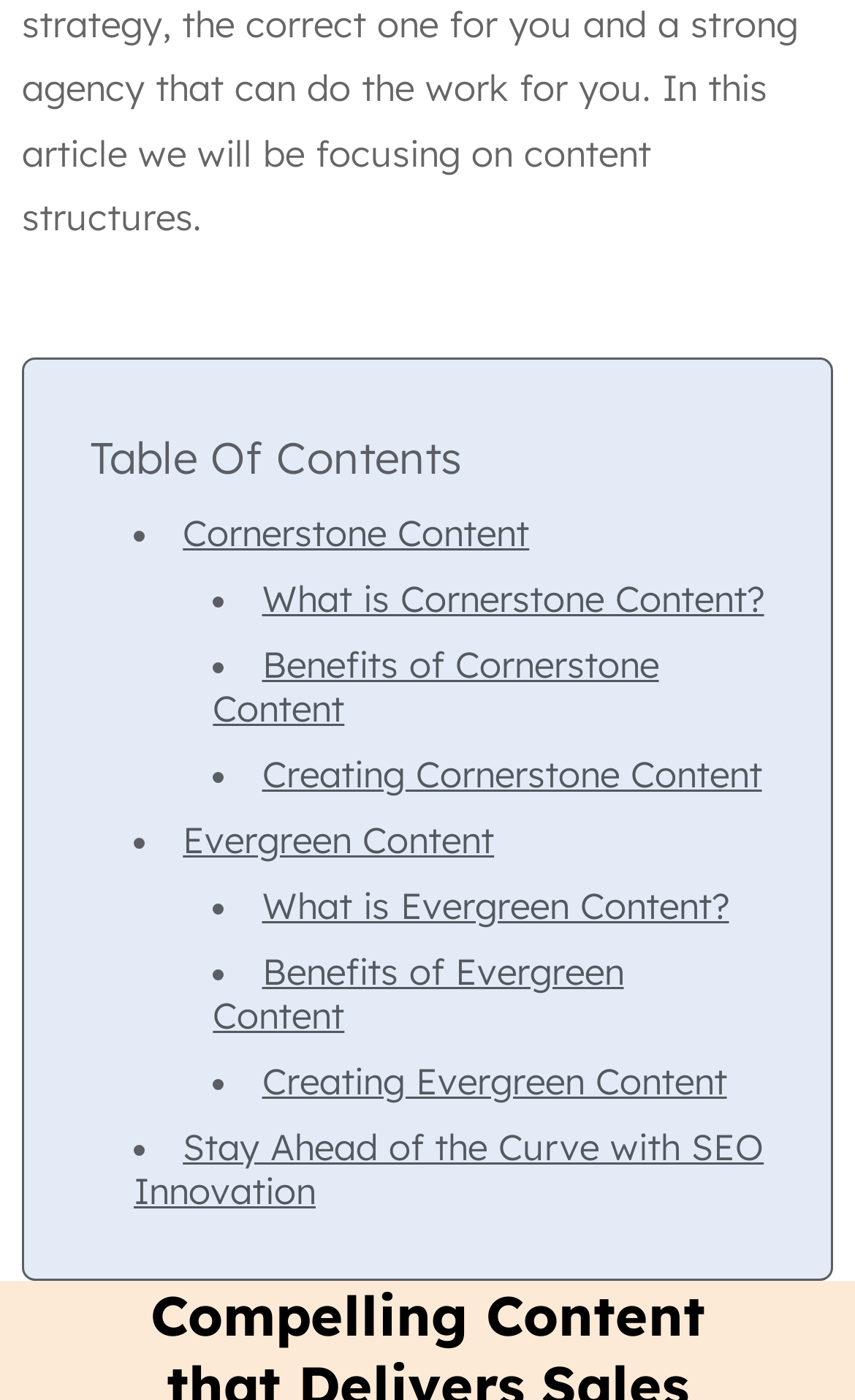Answer the question with a brief word or phrase:
How many benefits are mentioned for Evergreen Content?

1